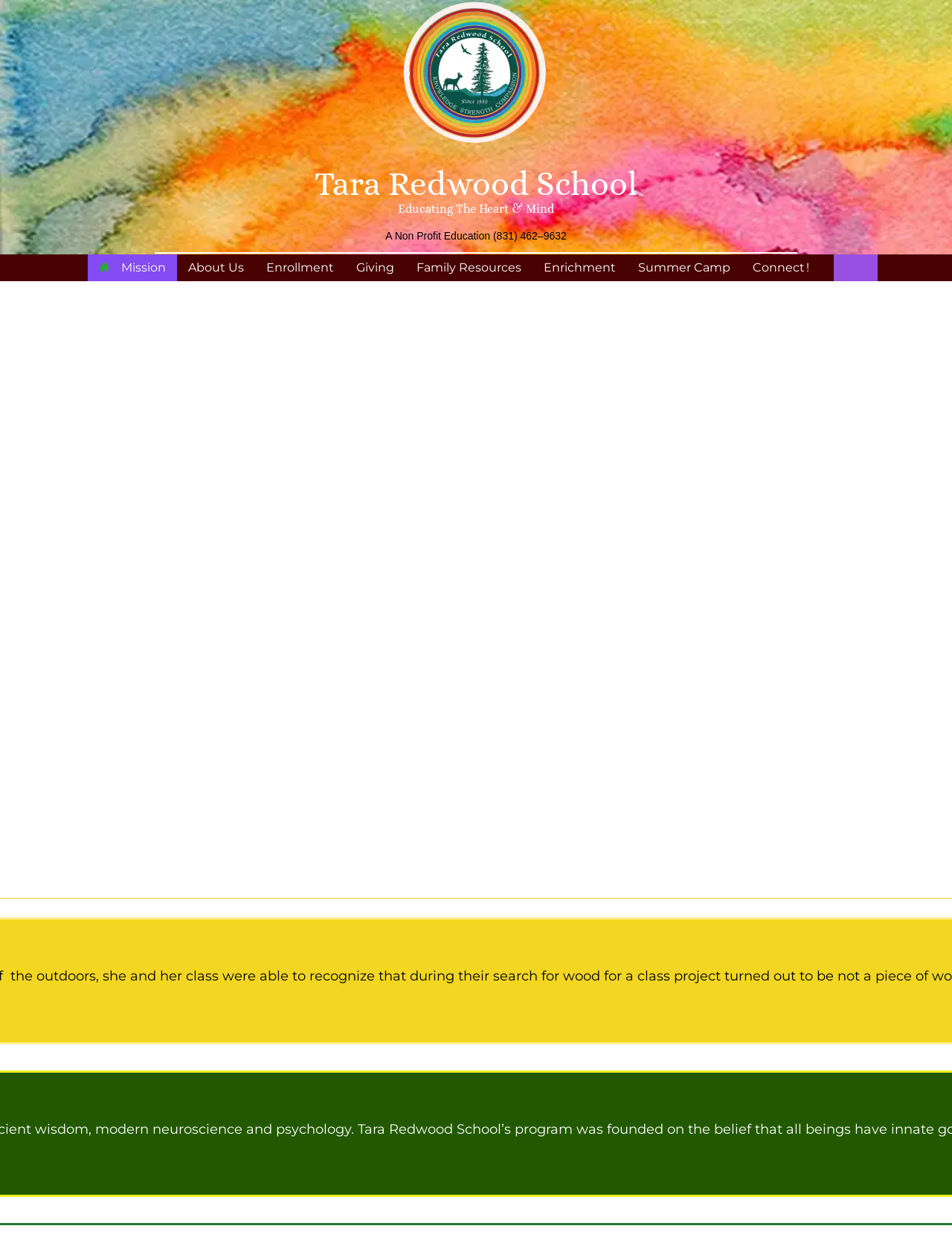Respond to the question below with a single word or phrase:
What type of resources are provided for families?

Family Resources